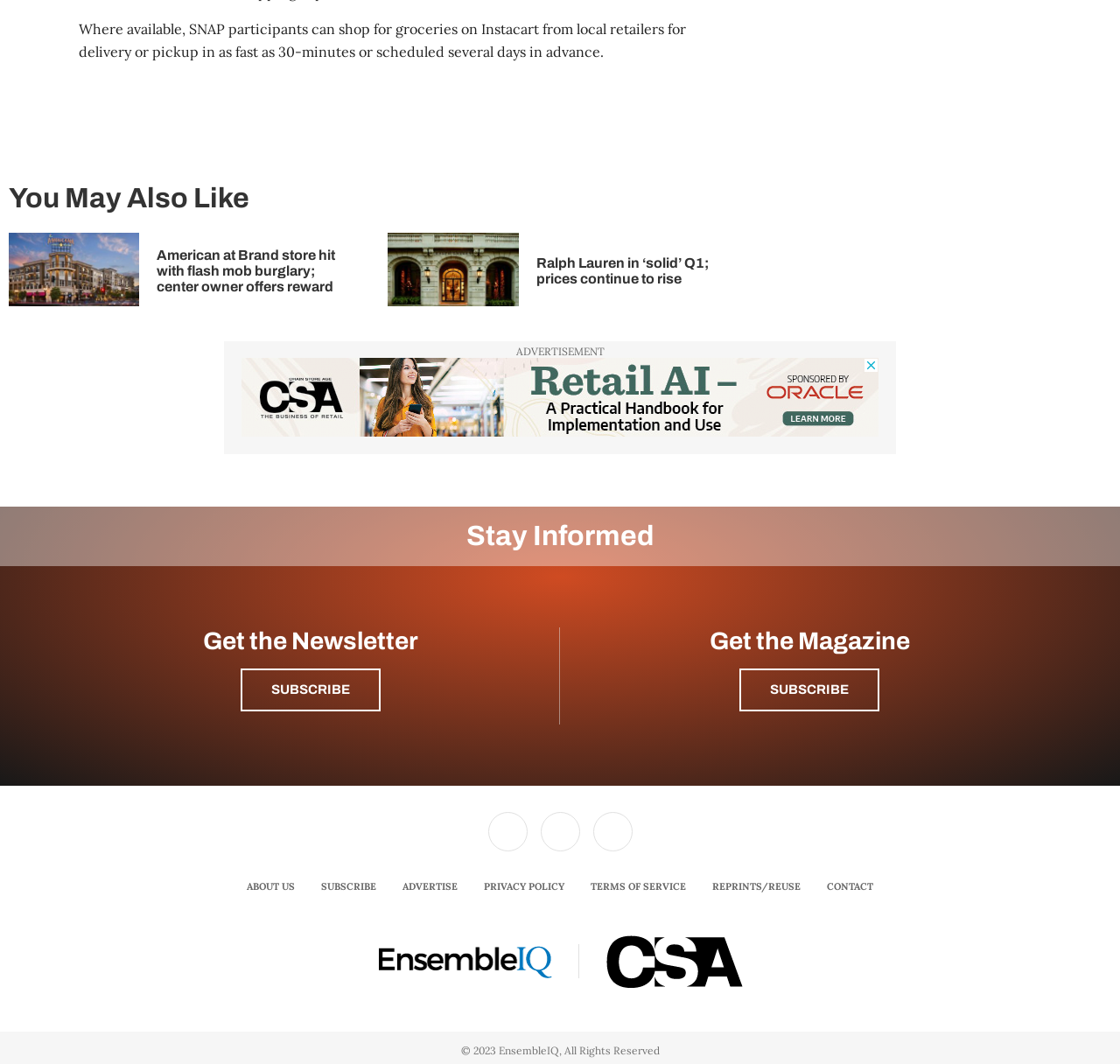Pinpoint the bounding box coordinates of the clickable element to carry out the following instruction: "Read about American at Brand store."

[0.14, 0.233, 0.315, 0.277]